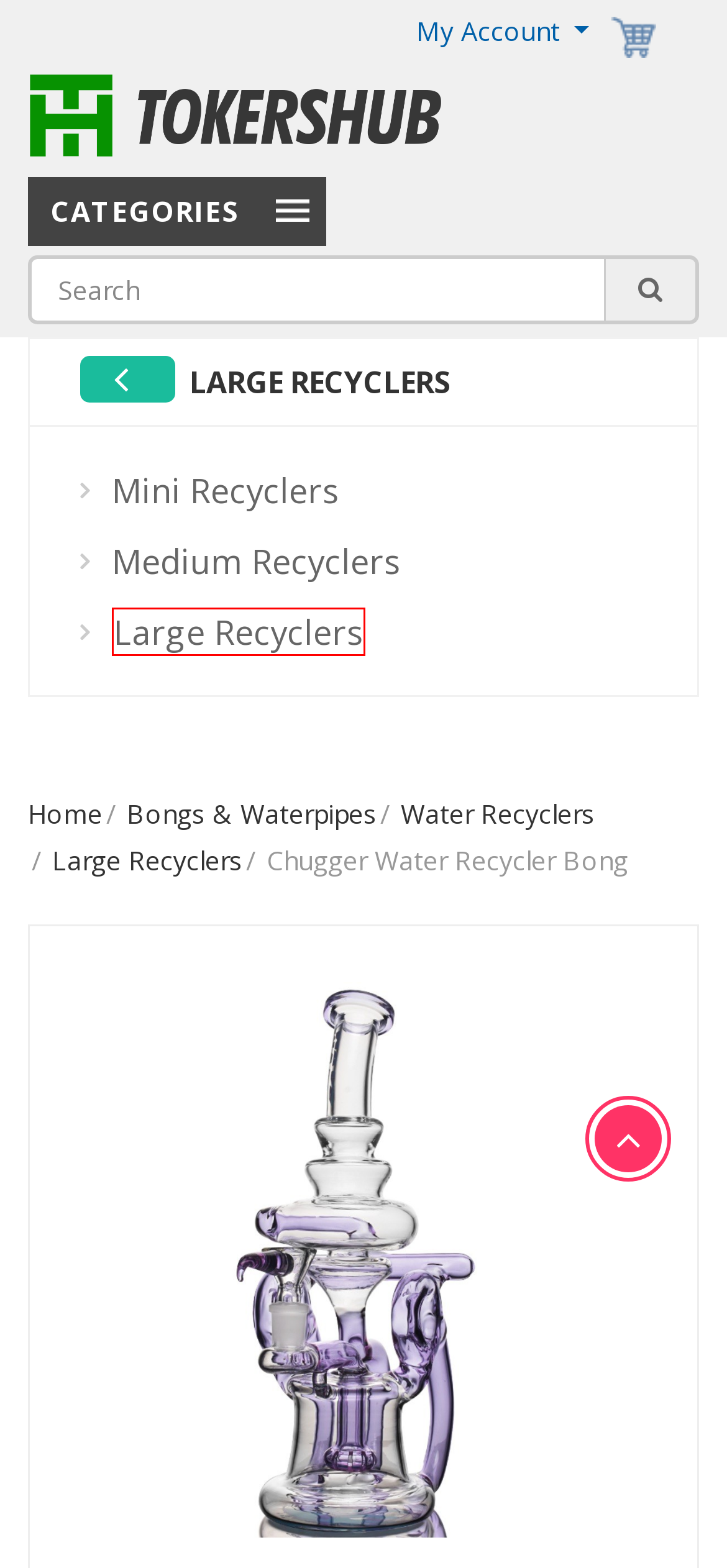Please identify the bounding box coordinates of the element that needs to be clicked to execute the following command: "Read about eScholarship". Provide the bounding box using four float numbers between 0 and 1, formatted as [left, top, right, bottom].

None